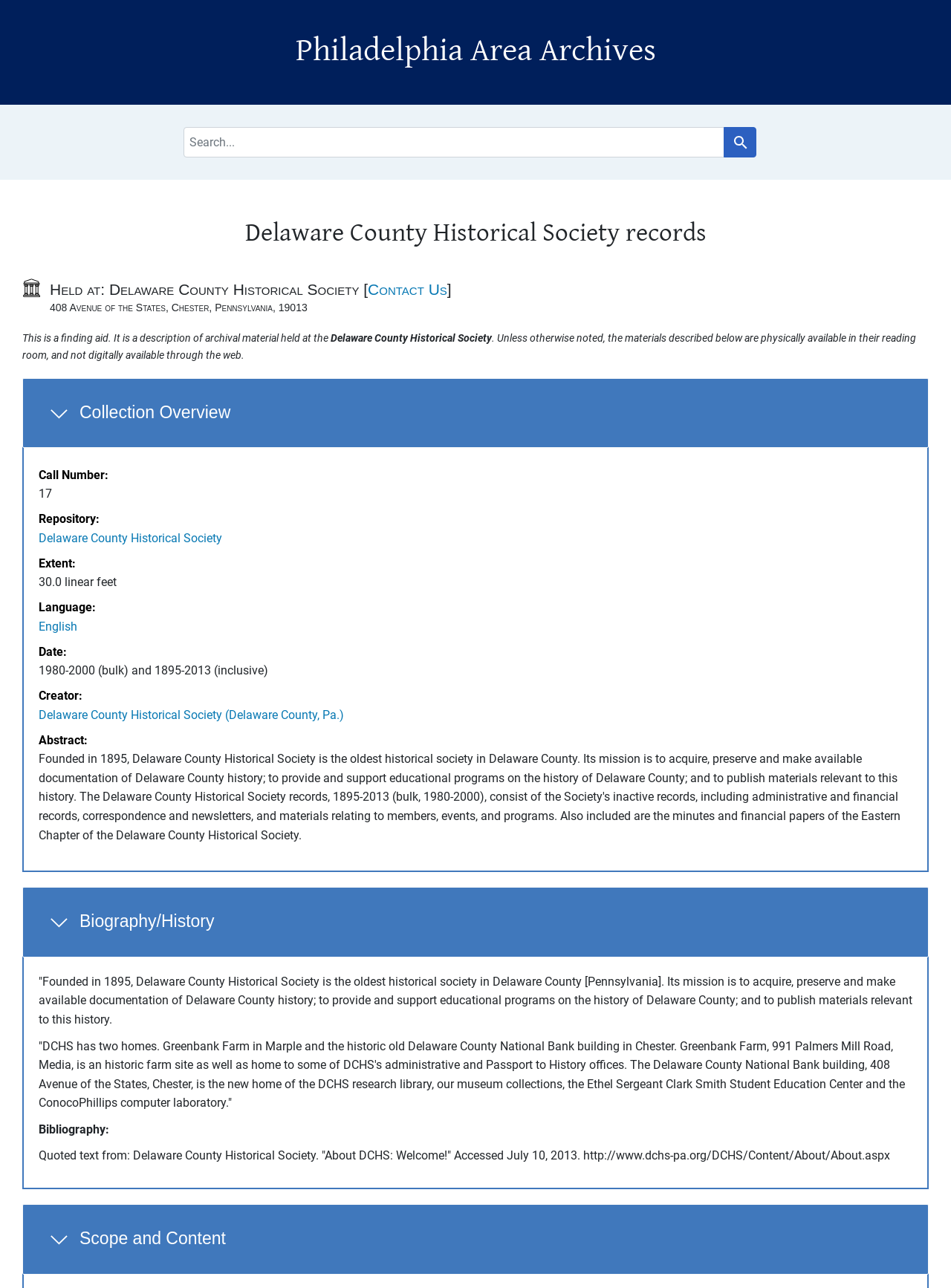Give a concise answer using only one word or phrase for this question:
What is the language of the collection?

English